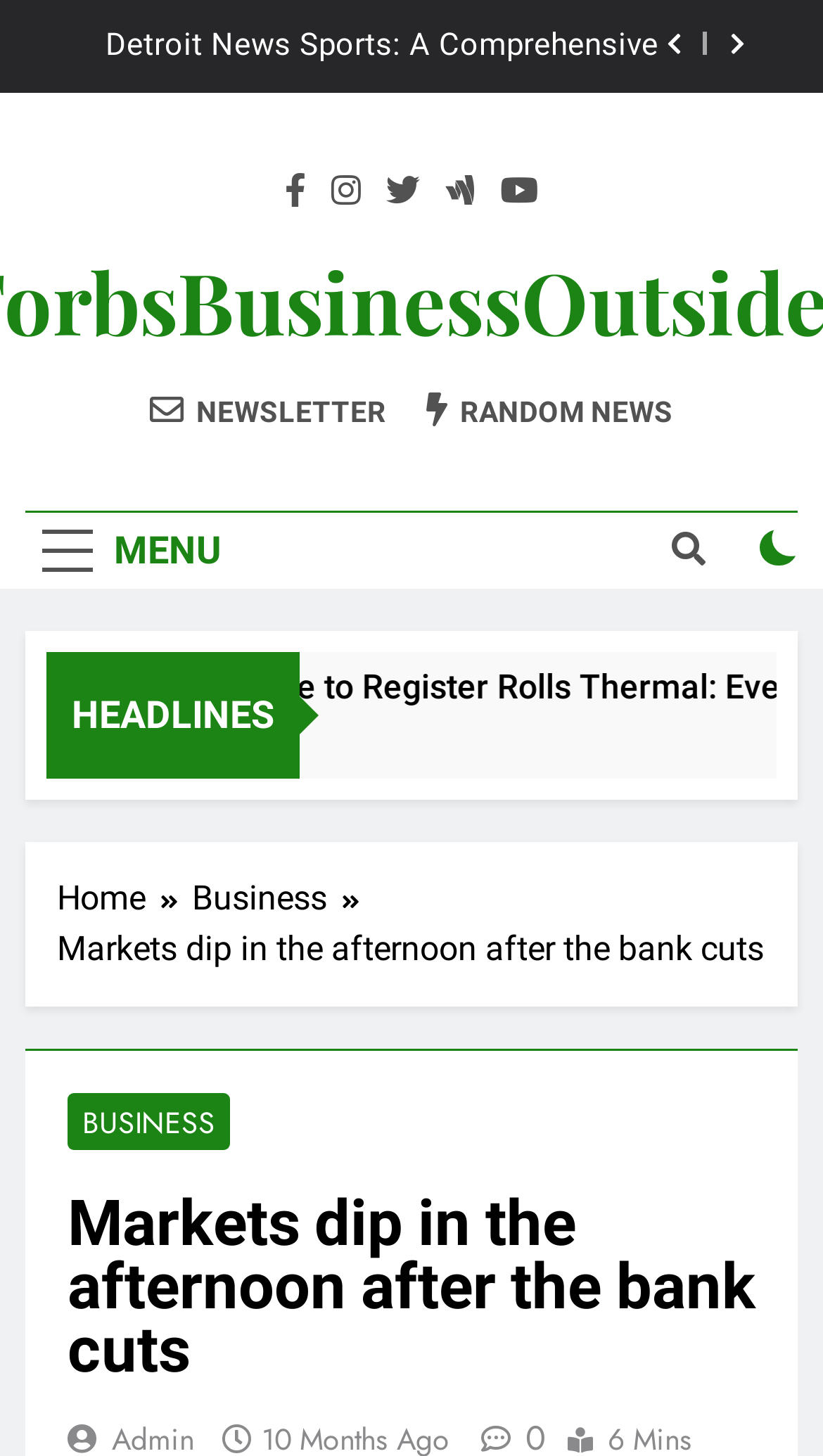What is the name of the newsletter?
Provide a short answer using one word or a brief phrase based on the image.

NEWSLETTER